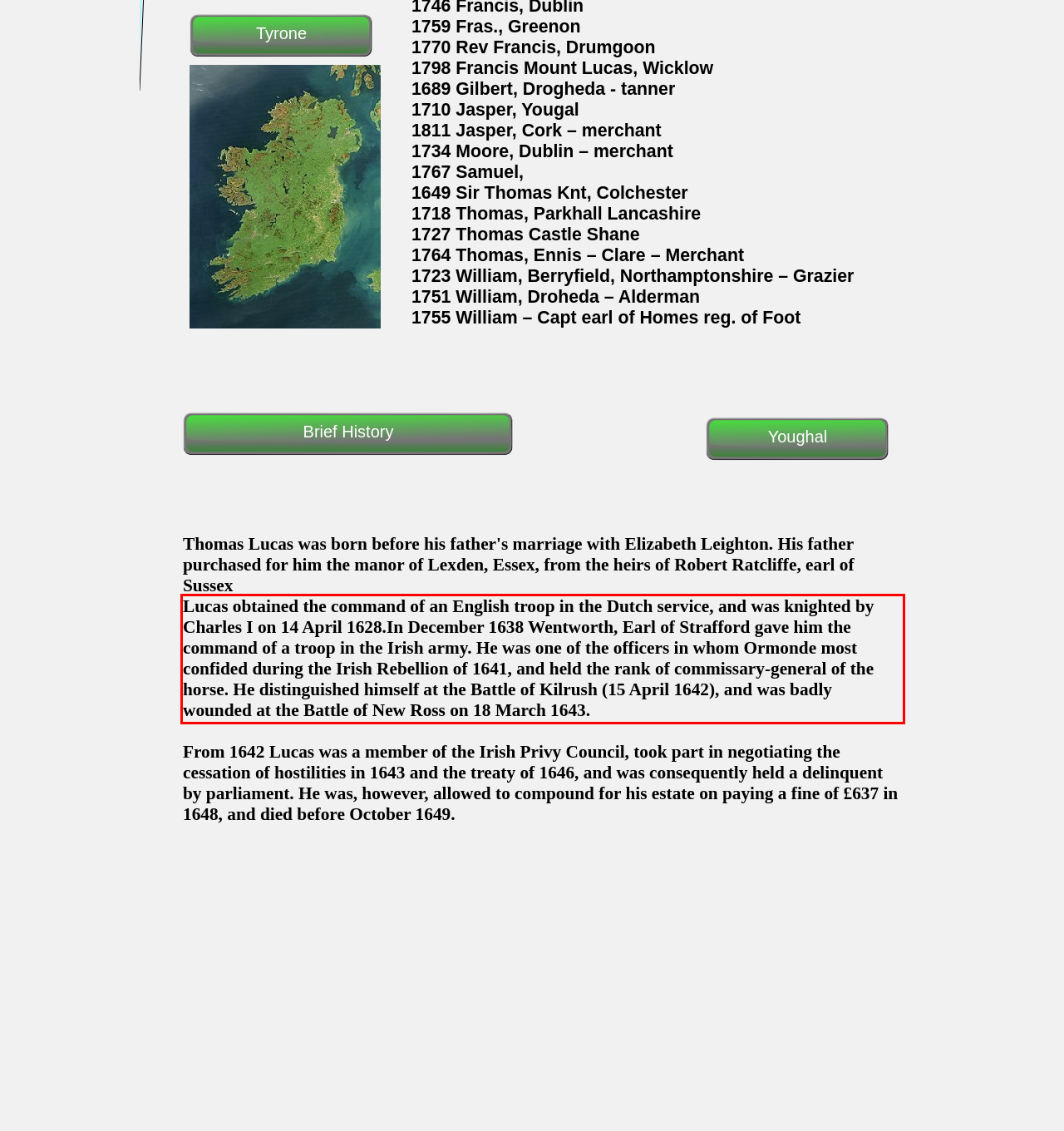Within the screenshot of the webpage, there is a red rectangle. Please recognize and generate the text content inside this red bounding box.

Lucas obtained the command of an English troop in the Dutch service, and was knighted by Charles I on 14 April 1628.In December 1638 Wentworth, Earl of Strafford gave him the command of a troop in the Irish army. He was one of the officers in whom Ormonde most confided during the Irish Rebellion of 1641, and held the rank of commissary-general of the horse. He distinguished himself at the Battle of Kilrush (15 April 1642), and was badly wounded at the Battle of New Ross on 18 March 1643.